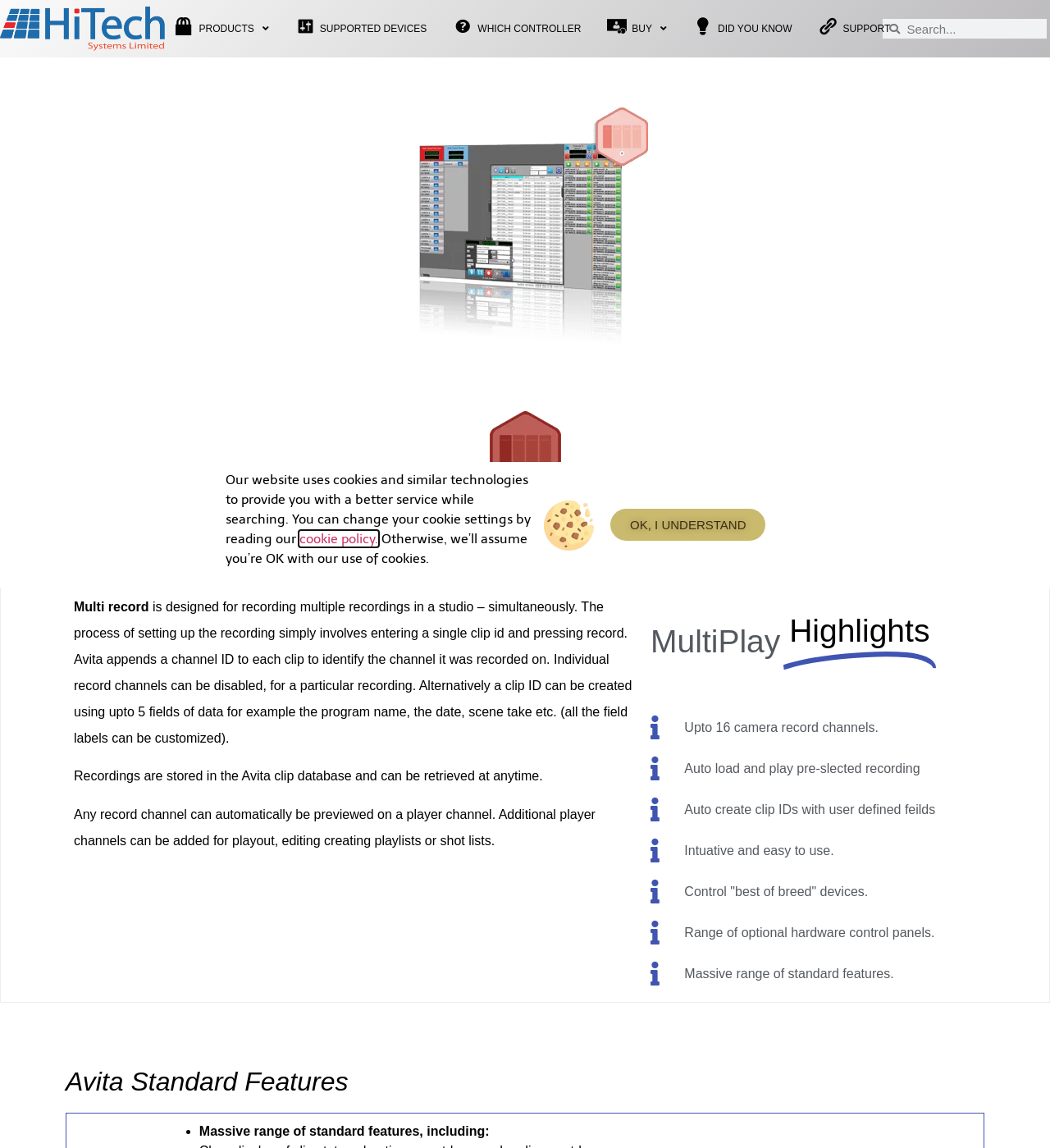Create a detailed narrative of the webpage’s visual and textual elements.

The webpage is about "Multi Record", a solution for ISO camera recording in a studio. At the top, there is a navigation bar with links to "PRODUCTS" and "BUY" on the left and a search box on the right. Below the navigation bar, there is a large image that spans almost the entire width of the page.

The main content of the page is divided into two sections. The first section describes the "Multi Record" solution, which allows for recording multiple recordings in a studio simultaneously. The text explains how the process of setting up the recording works and how individual record channels can be disabled or customized. There are also three paragraphs of text that describe the features of the solution, including storing recordings in a database and previewing them on a player channel.

The second section is titled "MultiPlay Highlights" and lists several key features of the solution, including up to 16 camera record channels, auto loading and playing pre-selected recordings, and intuitive and easy-to-use controls. Each feature is listed as a separate line of text.

At the bottom of the page, there is a section titled "Avita Standard Features" with a list of bullet points describing the standard features of the solution. Above this section, there is a notice about the website's use of cookies, with a link to the cookie policy and an option to accept the use of cookies.

There are several images on the page, including a logo or icon at the top and an image related to "MultiPlay Highlights". The overall layout of the page is clean and easy to read, with clear headings and concise text.